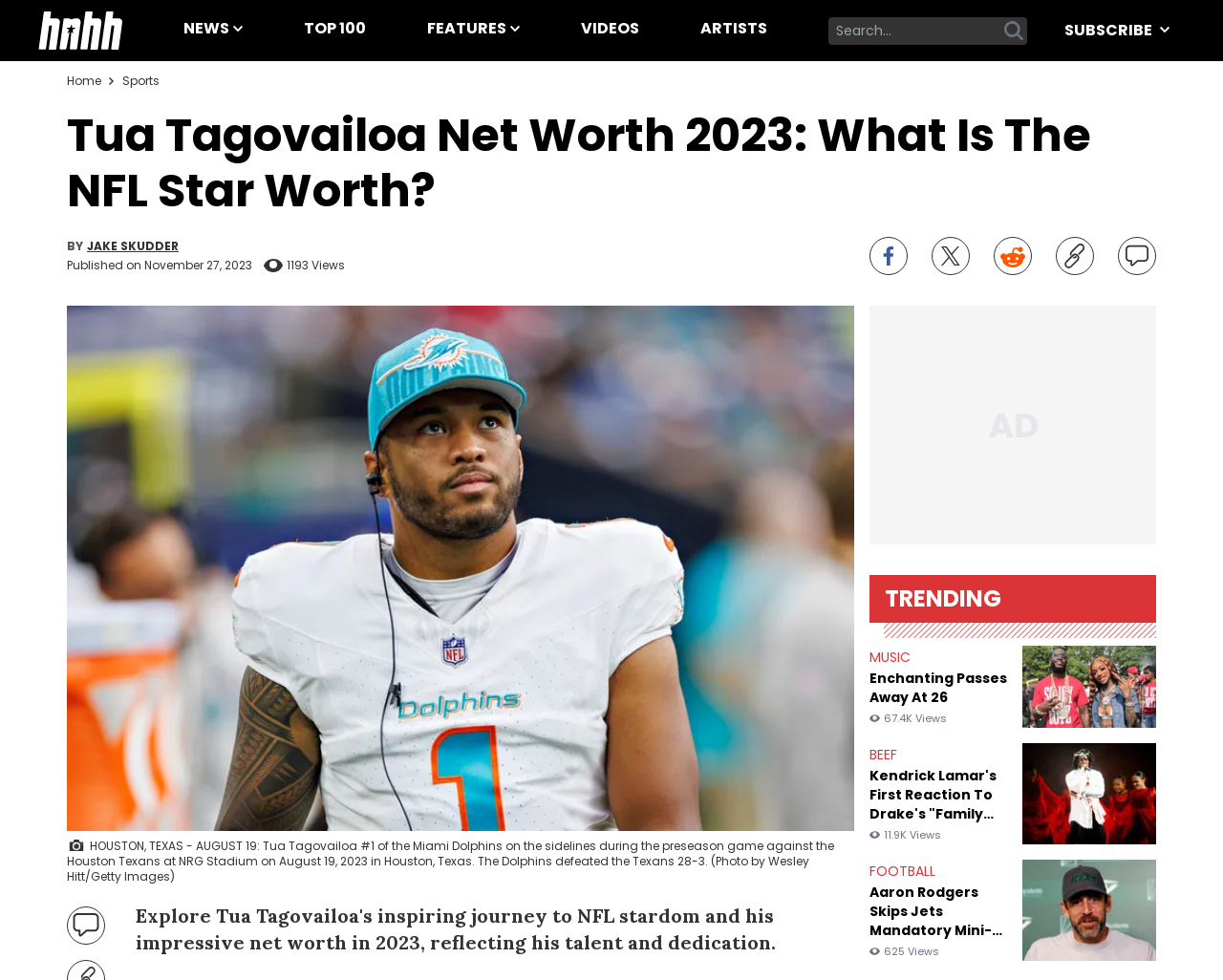Identify the bounding box coordinates of the clickable region necessary to fulfill the following instruction: "Click on the 'Home' link". The bounding box coordinates should be four float numbers between 0 and 1, i.e., [left, top, right, bottom].

[0.055, 0.074, 0.083, 0.091]